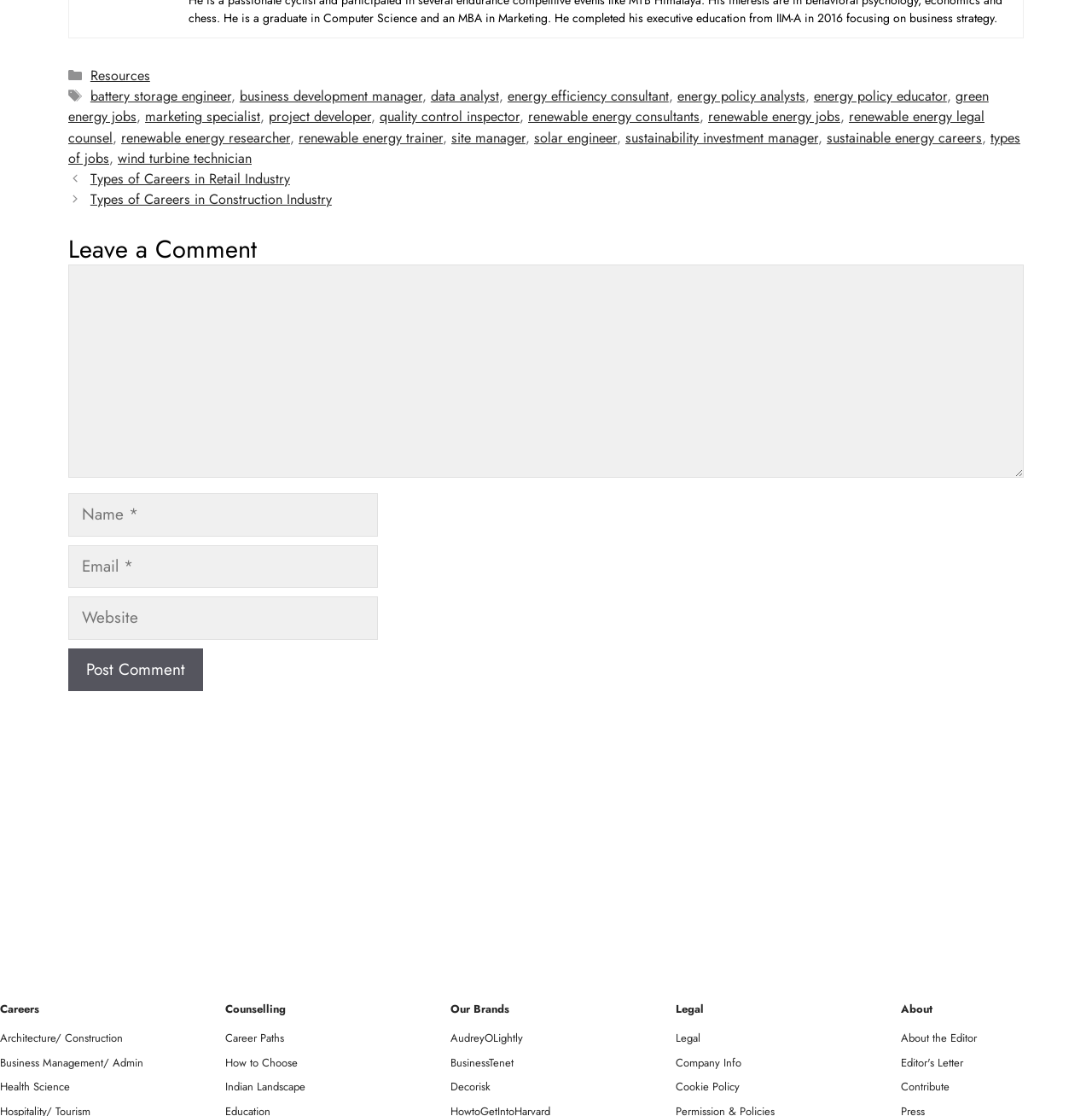What is the link text next to the 'Posts' navigation?
Answer briefly with a single word or phrase based on the image.

Types of Careers in Retail Industry